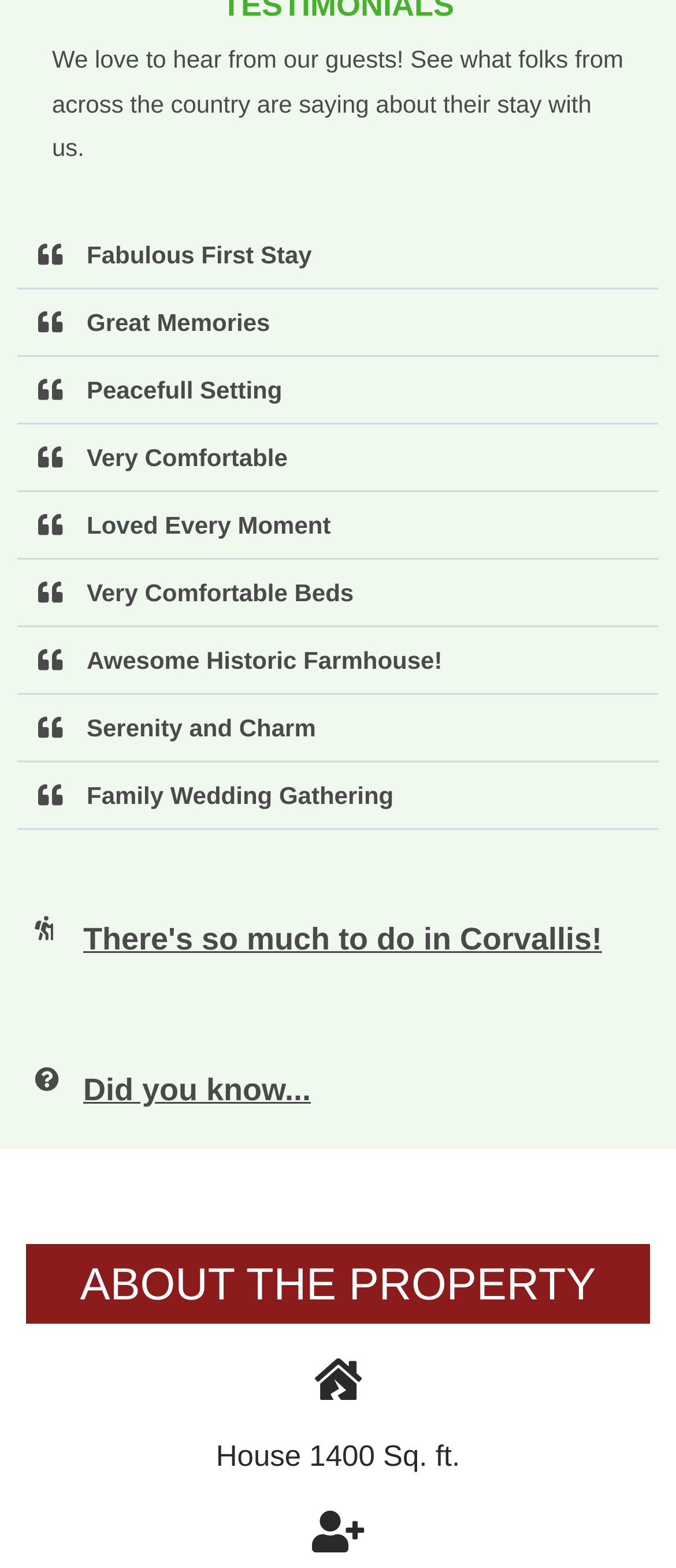Locate the bounding box coordinates of the element you need to click to accomplish the task described by this instruction: "Read 'ABOUT THE PROPERTY' heading".

[0.038, 0.804, 0.962, 0.833]